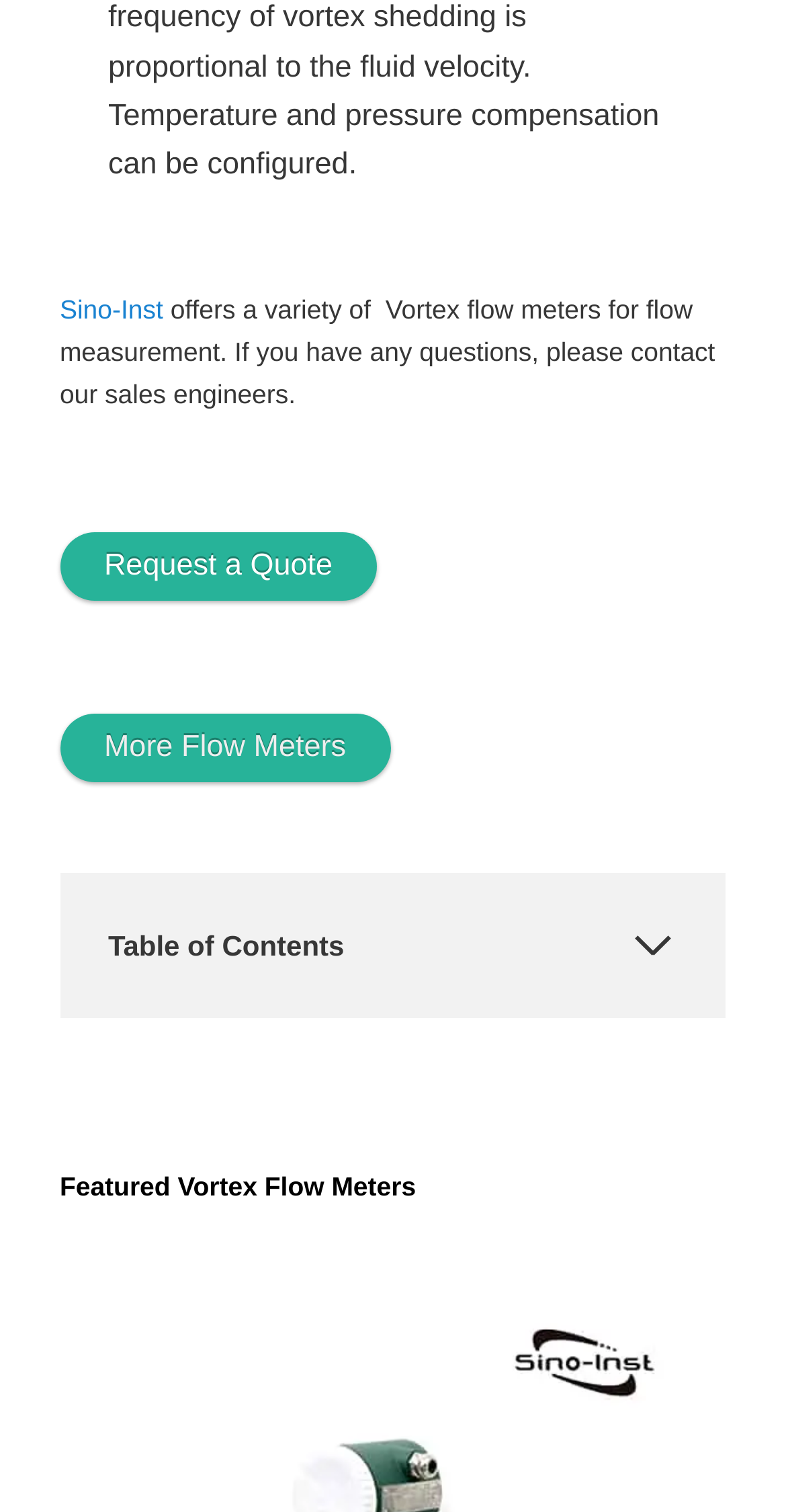Give a one-word or short phrase answer to this question: 
What can you do with the 'Request a Quote' link?

Get a quote